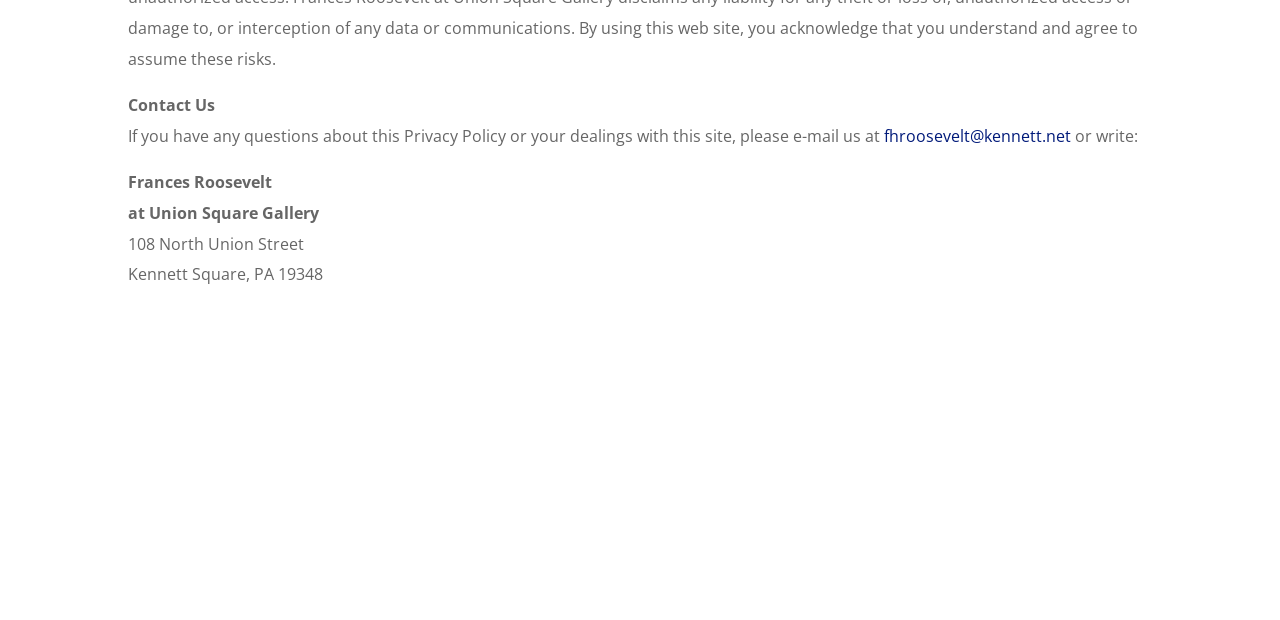Using the element description: "Blue Square Web", determine the bounding box coordinates for the specified UI element. The coordinates should be four float numbers between 0 and 1, [left, top, right, bottom].

[0.512, 0.927, 0.604, 0.96]